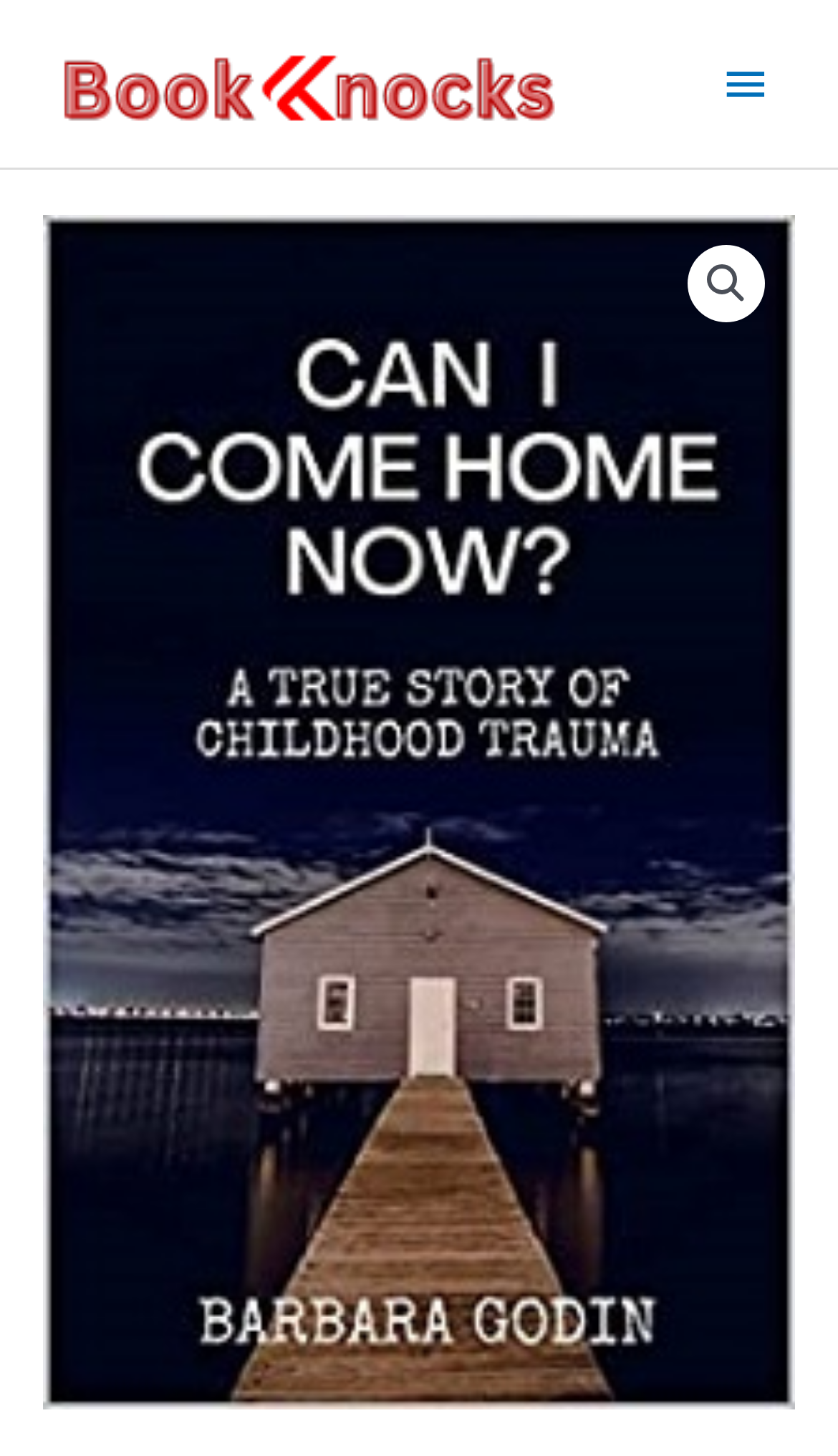Please provide the bounding box coordinate of the region that matches the element description: Main Menu. Coordinates should be in the format (top-left x, top-left y, bottom-right x, bottom-right y) and all values should be between 0 and 1.

[0.83, 0.022, 0.949, 0.094]